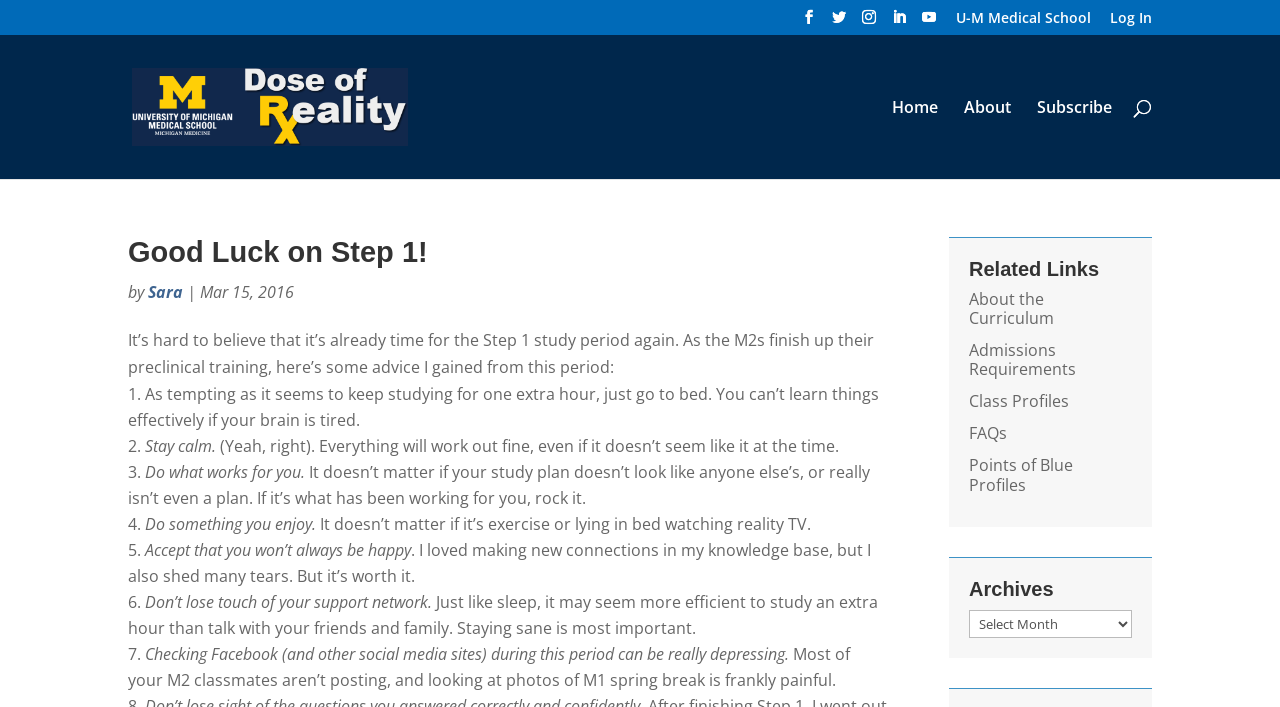Use a single word or phrase to answer the question: How many list markers are there in the blog post?

7